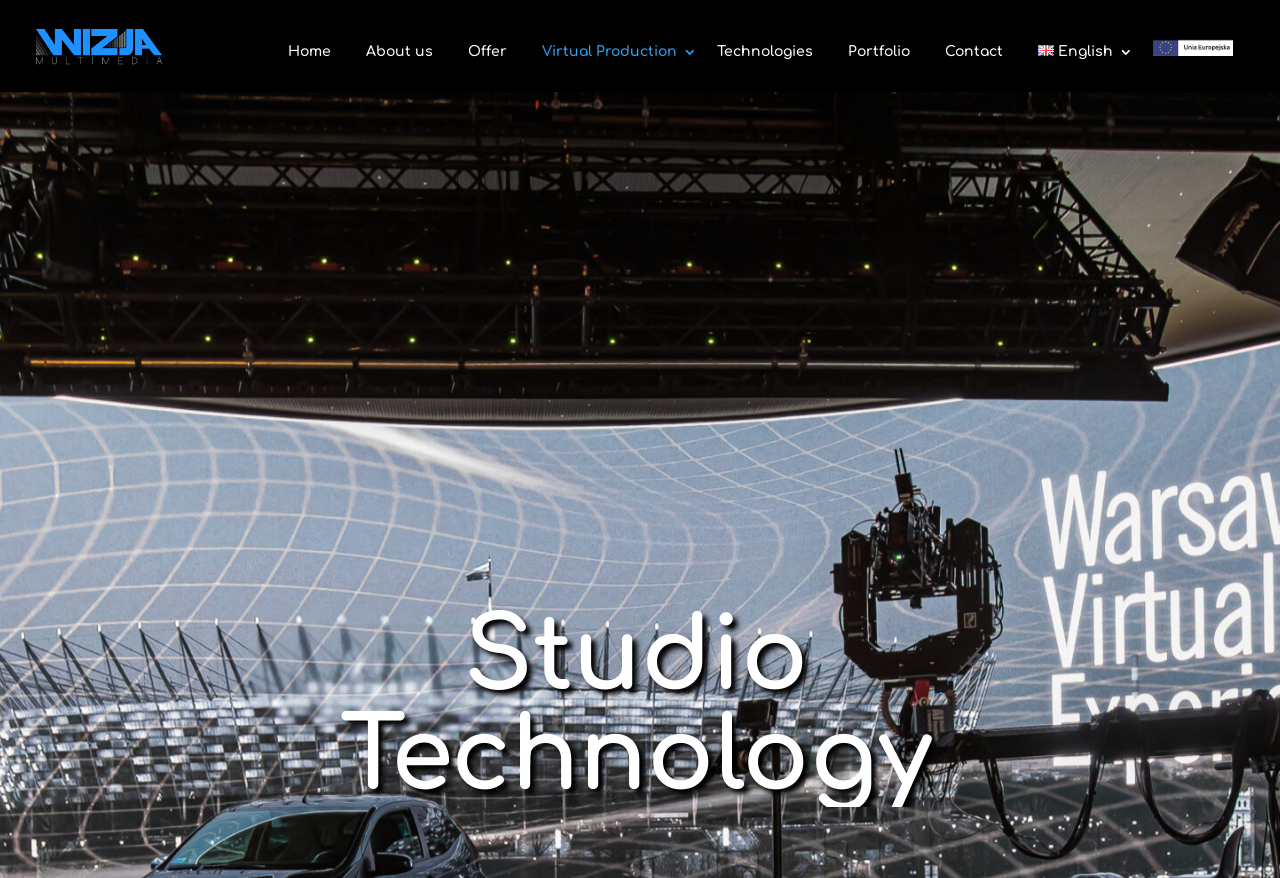Determine the bounding box coordinates of the region that needs to be clicked to achieve the task: "contact us".

[0.738, 0.052, 0.795, 0.105]